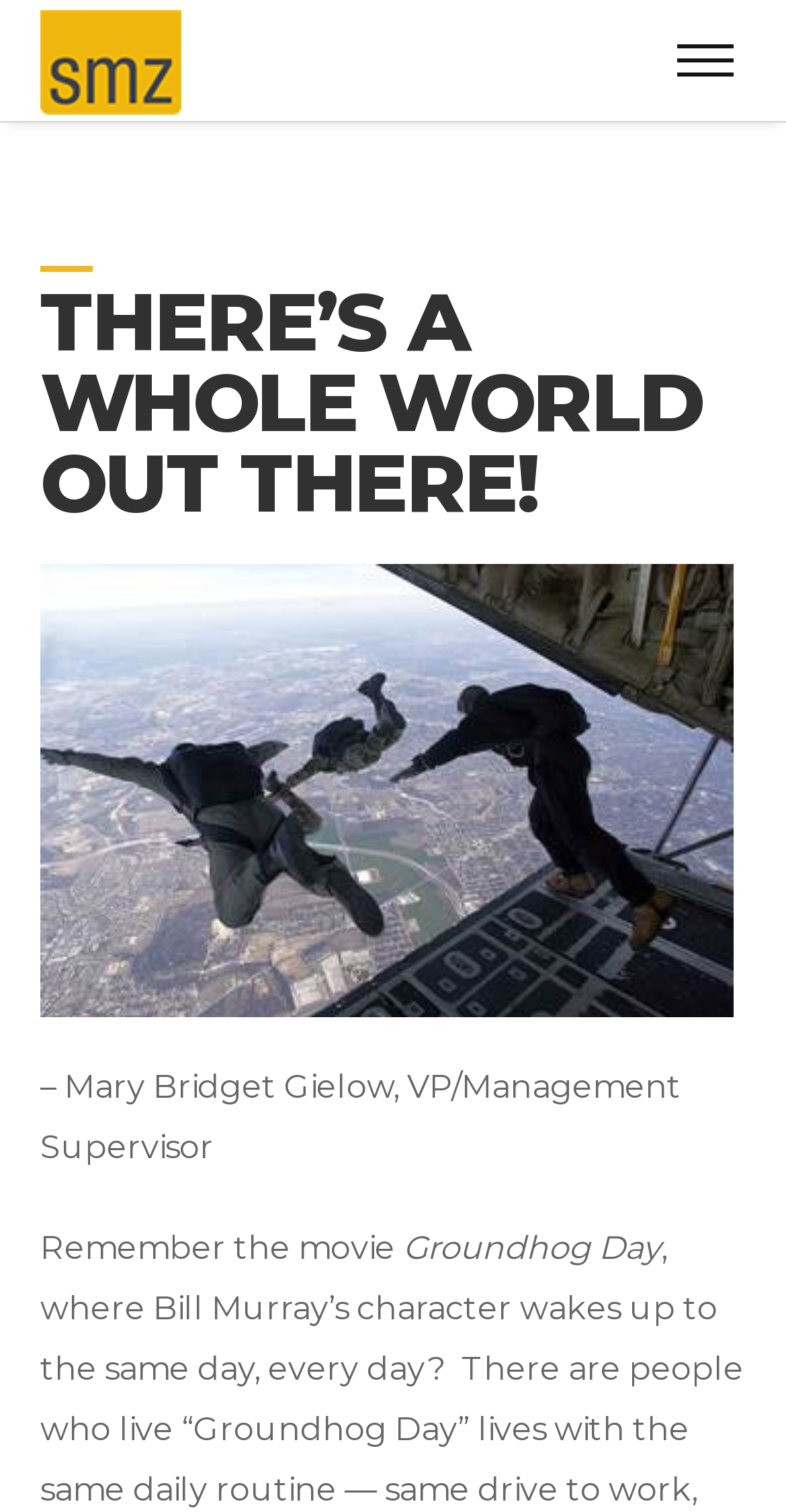Identify and provide the bounding box coordinates of the UI element described: "alt="SMZ"". The coordinates should be formatted as [left, top, right, bottom], with each number being a float between 0 and 1.

[0.051, 0.027, 0.231, 0.052]